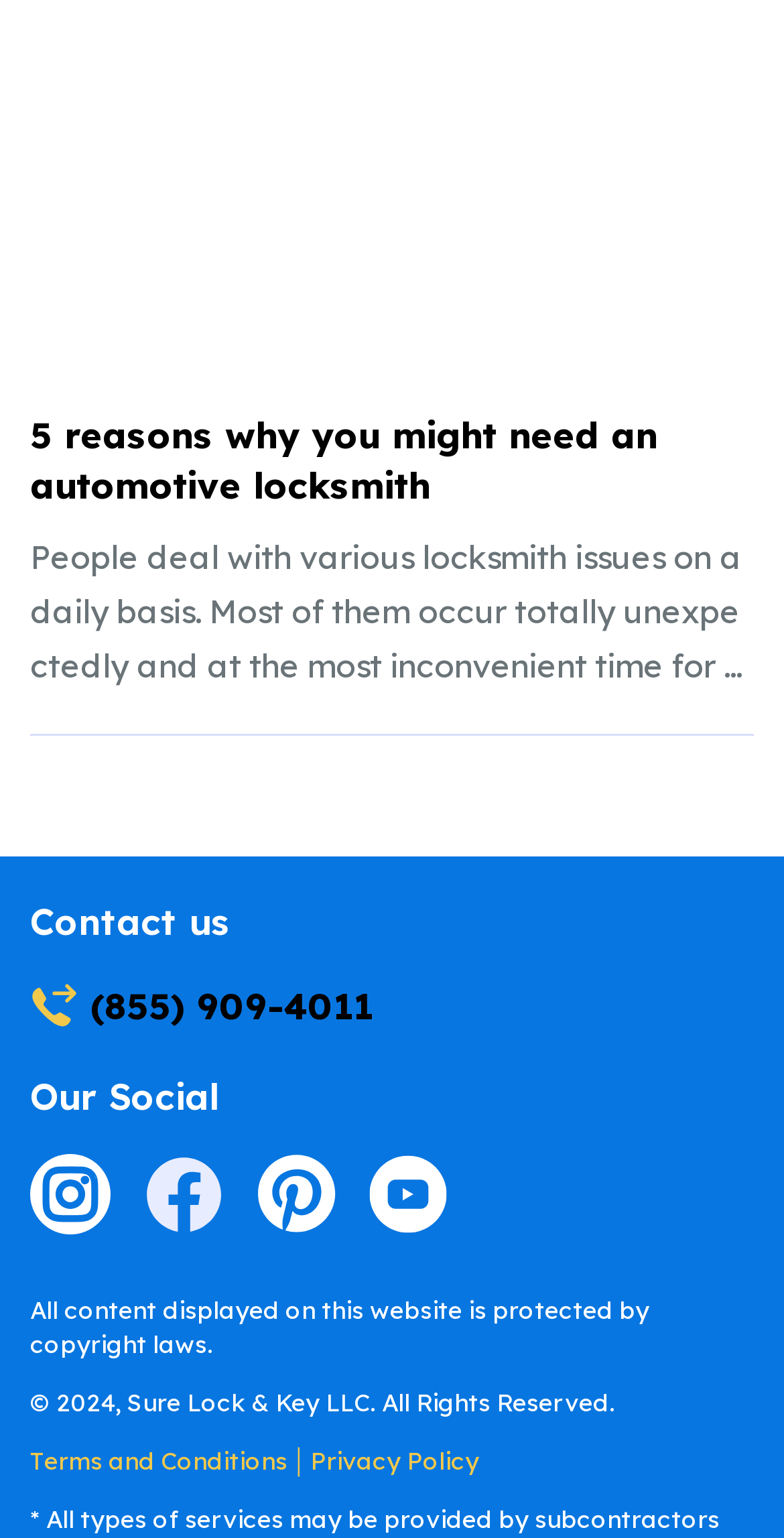Please identify the bounding box coordinates of the clickable region that I should interact with to perform the following instruction: "Contact us". The coordinates should be expressed as four float numbers between 0 and 1, i.e., [left, top, right, bottom].

[0.038, 0.585, 0.292, 0.615]